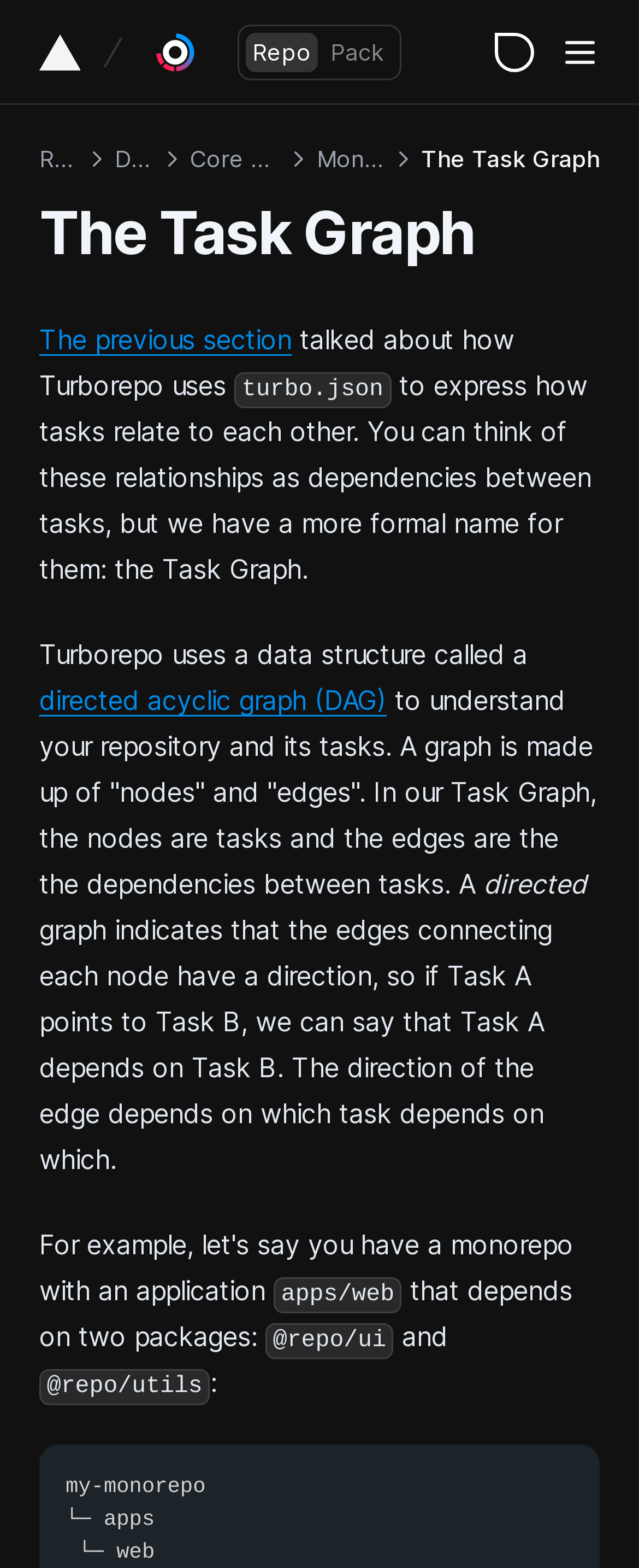Summarize the webpage with a detailed and informative caption.

The webpage is about Turborepo, a tool that builds a Task Graph based on configuration and repository structure. At the top, there is a button with an image on the left side, followed by a link to "Turborepo" with an image. To the right of these elements, there are three links: "Repo", "Pack", and a button labeled "Menu" with an image.

Below these top elements, there is a section with multiple links and buttons. On the left side, there are links to "Configuring Workspaces", "API Reference", "Configuration Options", and several other topics related to Turborepo. Each of these links has a corresponding image. On the right side, there are links to various commands, such as "run", "prune", and "gen", as well as links to "Codemods", "System environment variables", and other topics.

Further down the page, there are links to "CI Recipes", "Troubleshooting", "Monorepo Handbook", and other topics related to development and deployment. There are also links to "Internal Packages", "Linting", "TypeScript", and other programming-related topics.

At the bottom of the page, there are links to "Tools", "Prisma", "Storybook", and other external resources. There are also links to "Changelog", "Upgrading to v1", "Telemetry", and other topics related to Turborepo's development and maintenance.

Throughout the page, there are multiple images and buttons, which are used to provide visual cues and interactive elements. The overall layout is organized into sections, with related links and topics grouped together.